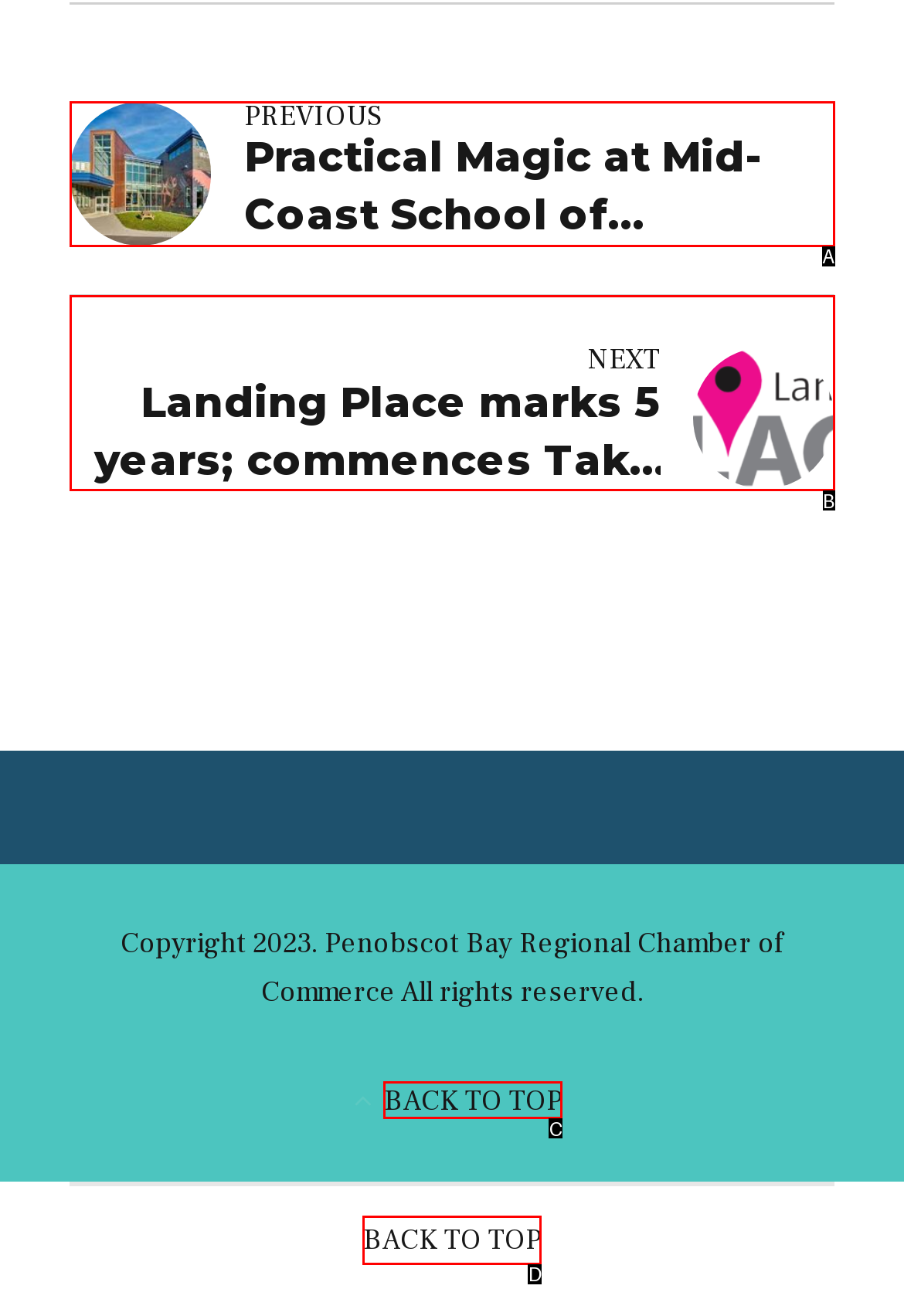Choose the HTML element that corresponds to the description: BACK TO TOP
Provide the answer by selecting the letter from the given choices.

D